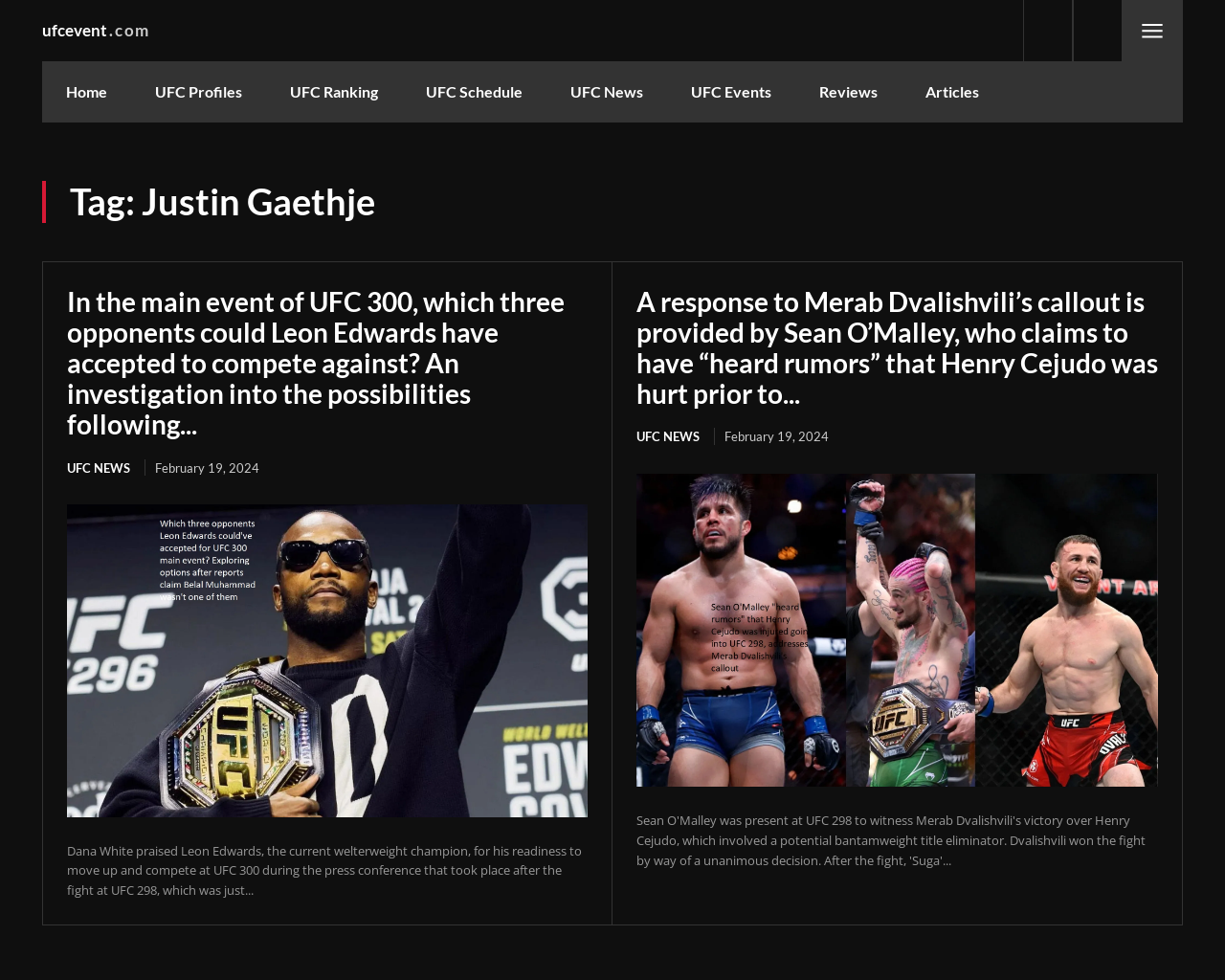Find the main header of the webpage and produce its text content.

Tag: Justin Gaethje